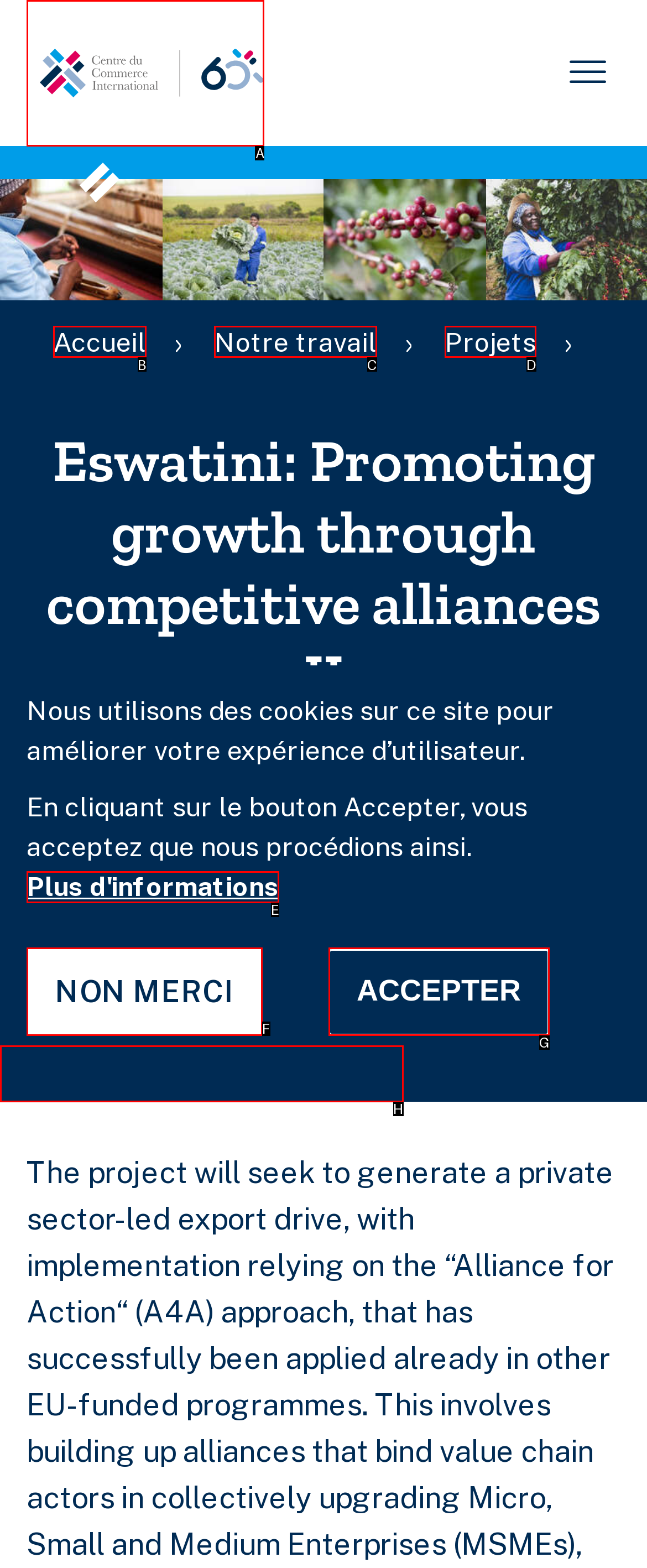Tell me which option best matches the description: aria-label="Rechercher" name="q" placeholder="Rechercher"
Answer with the option's letter from the given choices directly.

None